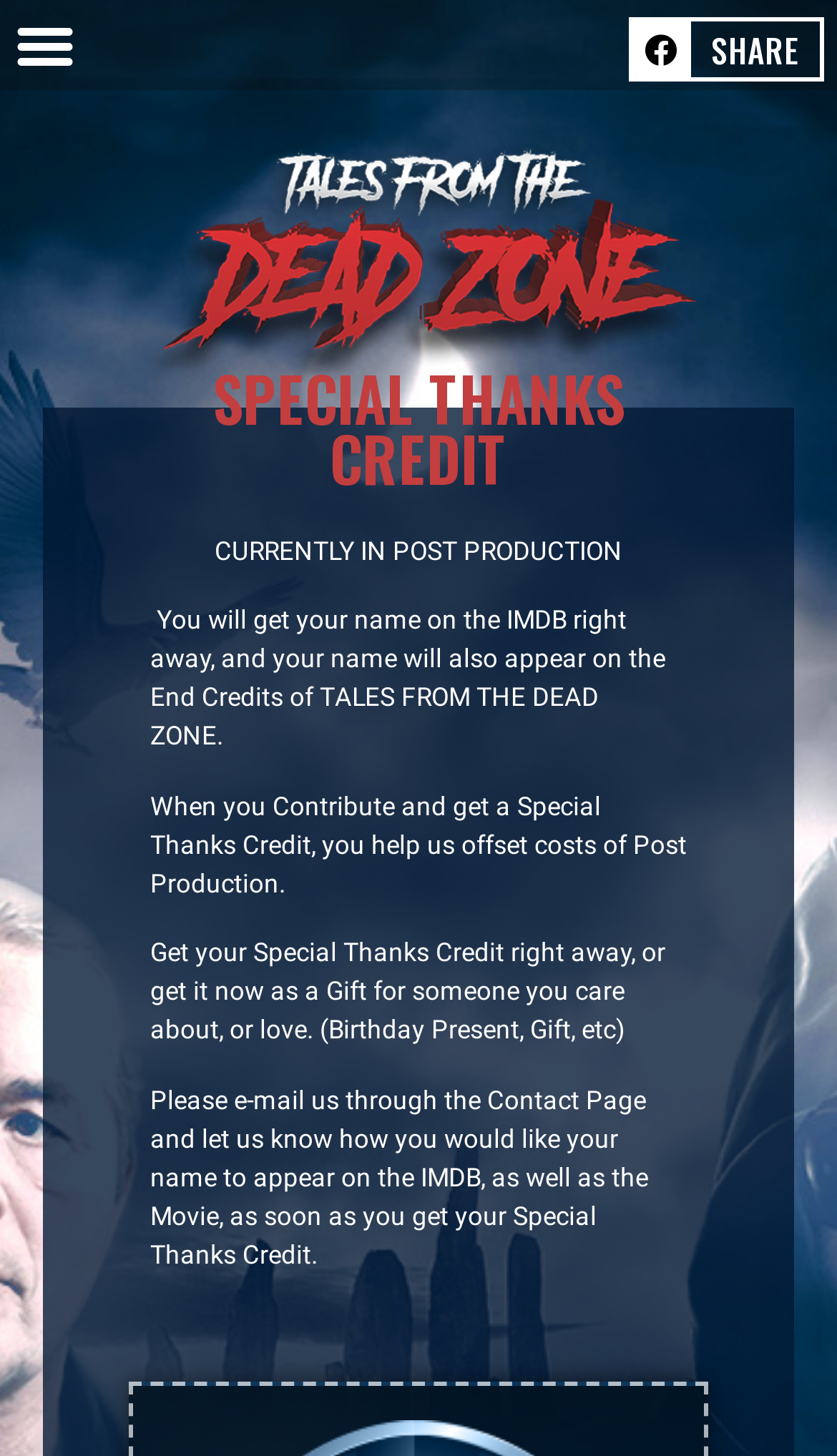Respond with a single word or short phrase to the following question: 
What is the current status of the movie?

In post production